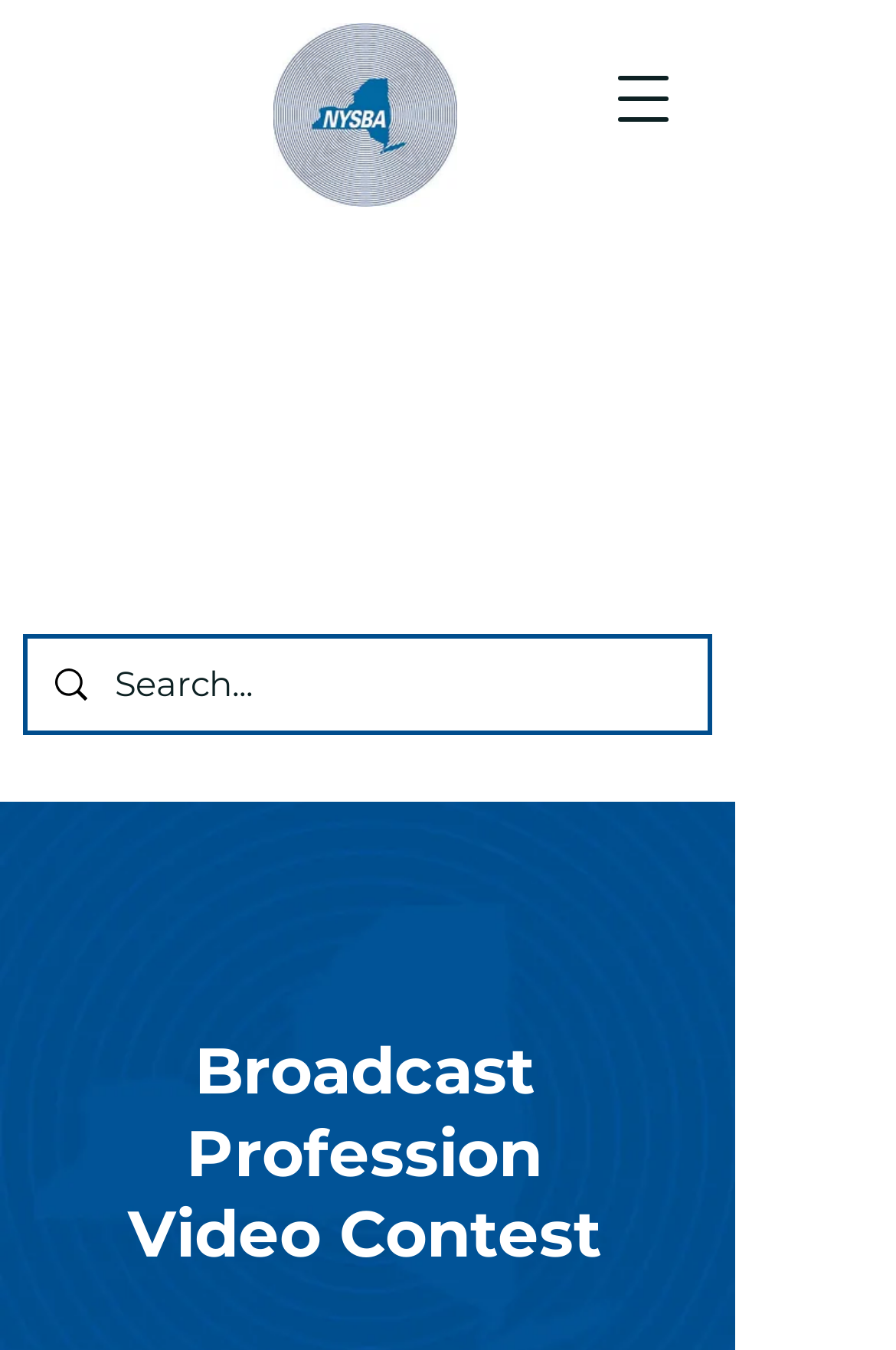What is the logo image on the top left?
Based on the image, give a one-word or short phrase answer.

NYSBA Logo